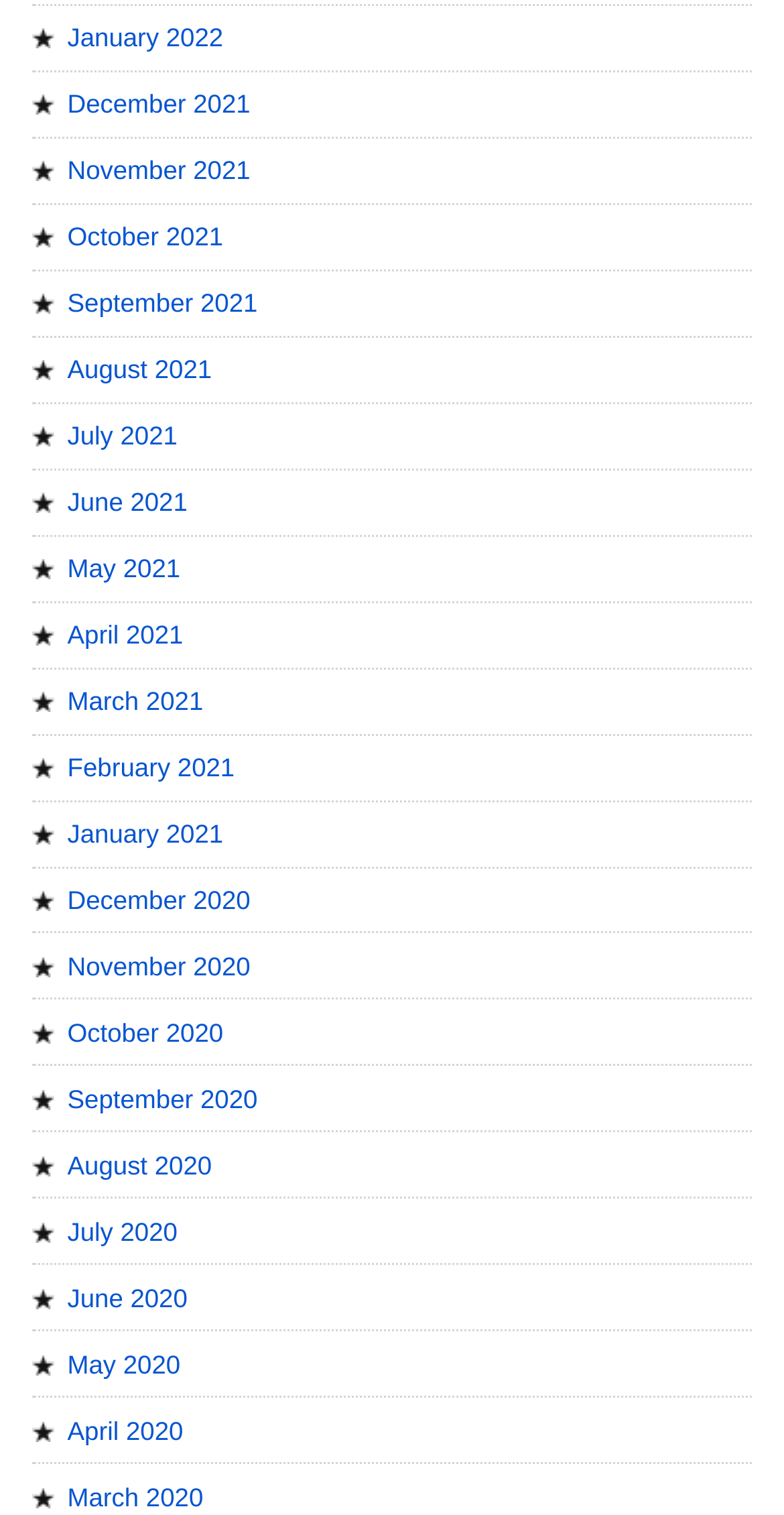Please specify the bounding box coordinates of the clickable region to carry out the following instruction: "view November 2021". The coordinates should be four float numbers between 0 and 1, in the format [left, top, right, bottom].

[0.086, 0.103, 0.319, 0.122]